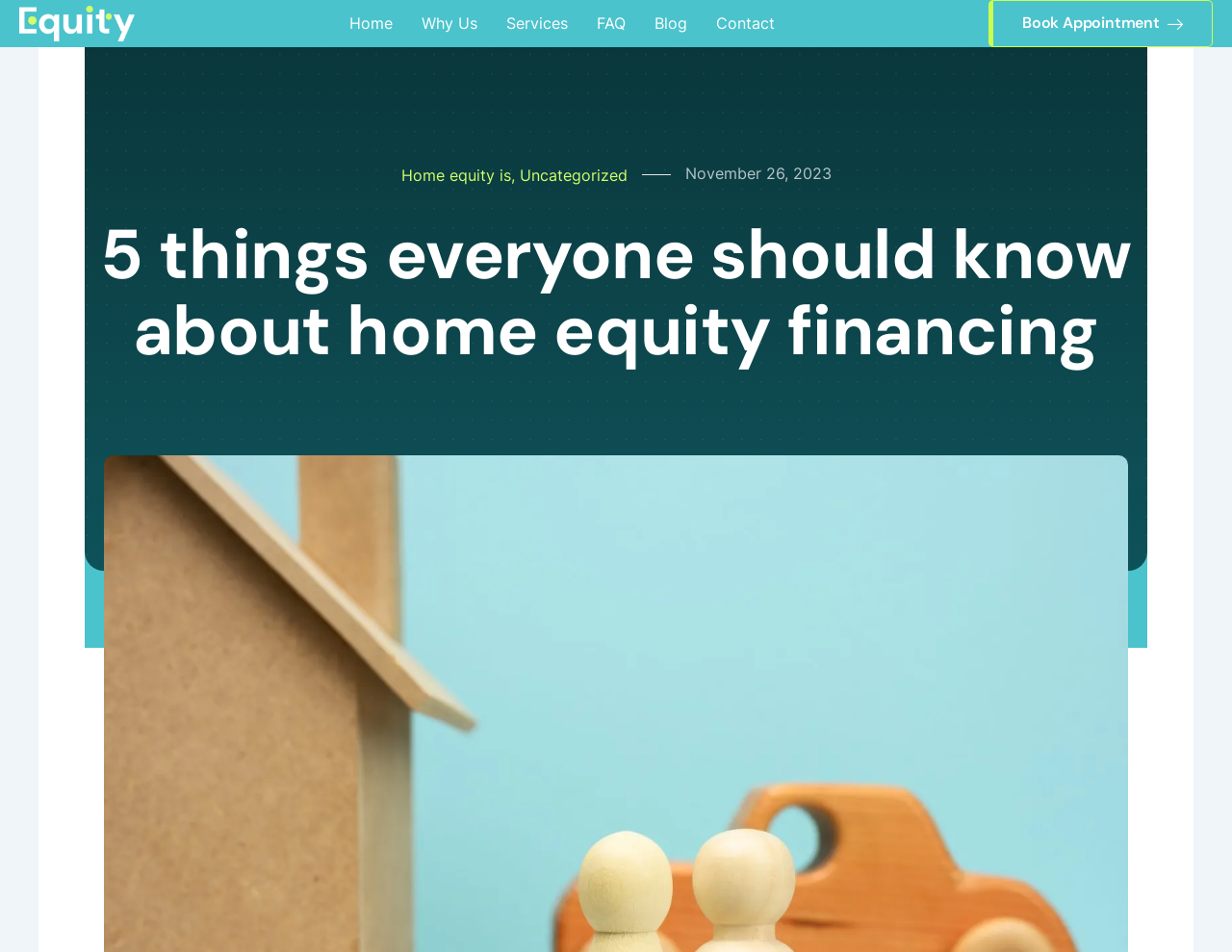Based on the visual content of the image, answer the question thoroughly: What is the topic of the article?

The heading of the page is '5 things everyone should know about home equity financing', which suggests that the topic of the article is home equity financing.